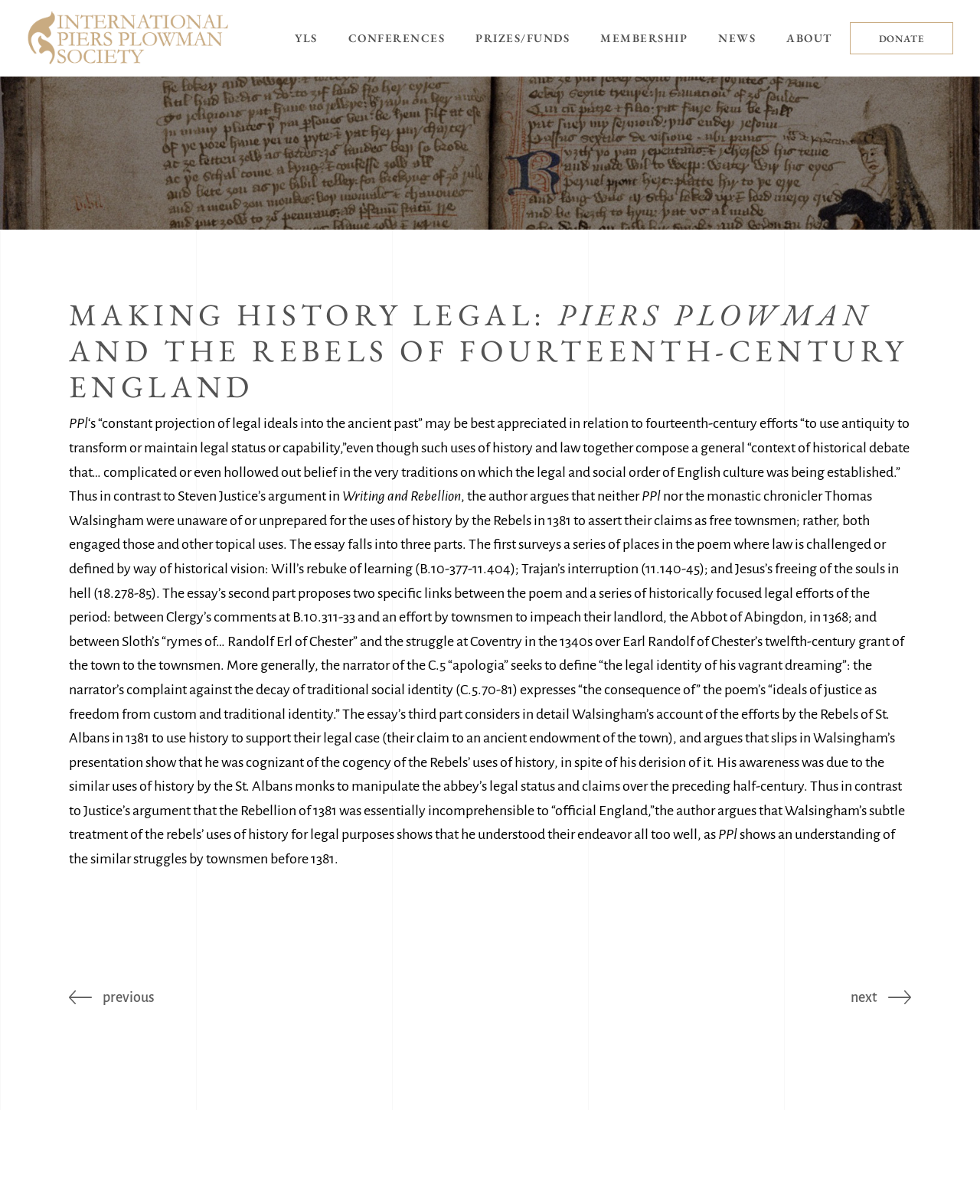Provide the bounding box coordinates for the area that should be clicked to complete the instruction: "go to YLS".

[0.285, 0.021, 0.339, 0.043]